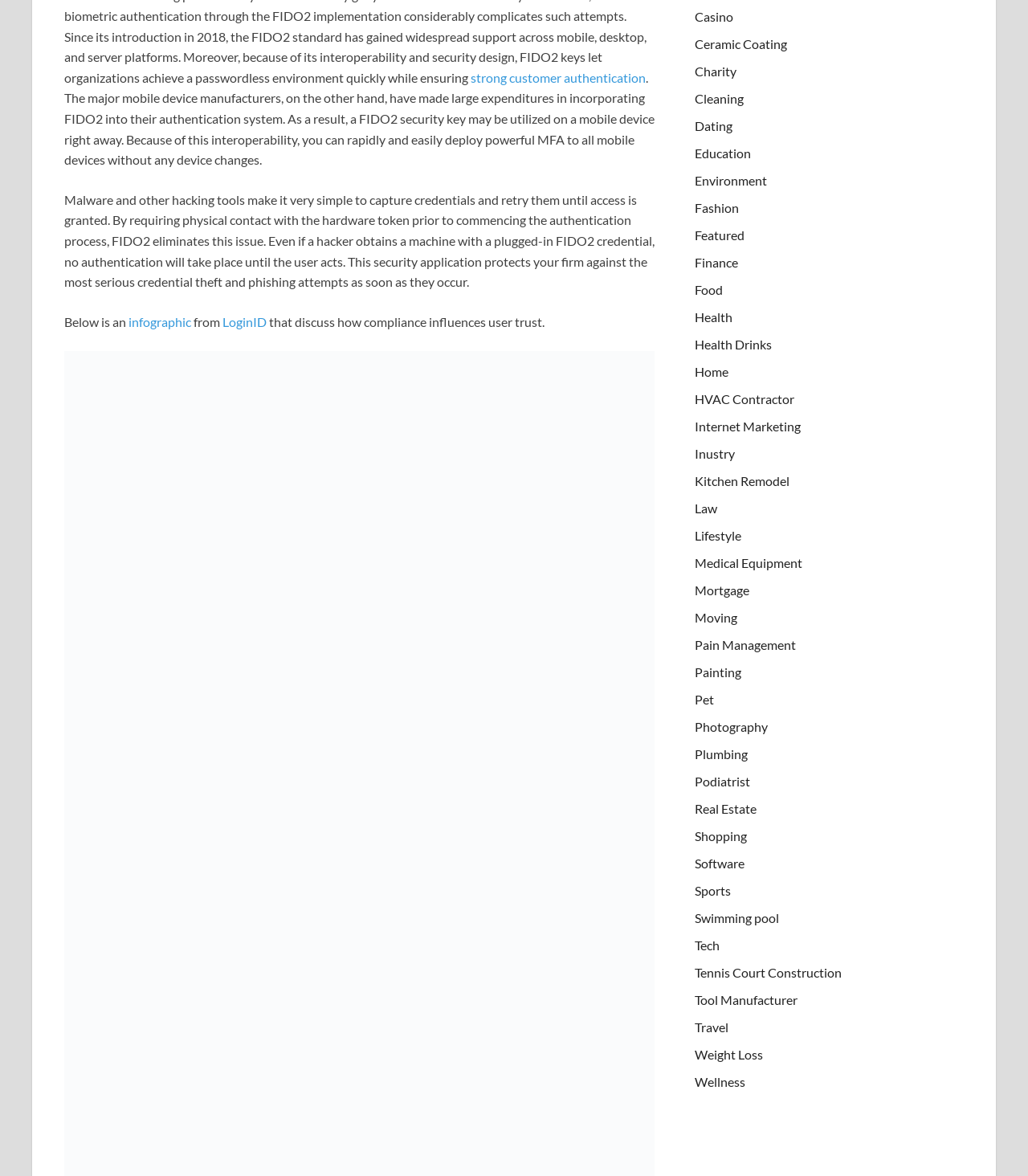What is the topic of the infographic?
Answer the question with a detailed and thorough explanation.

The infographic is about how compliance influences user trust, as mentioned in the text, and it is from LoginID.